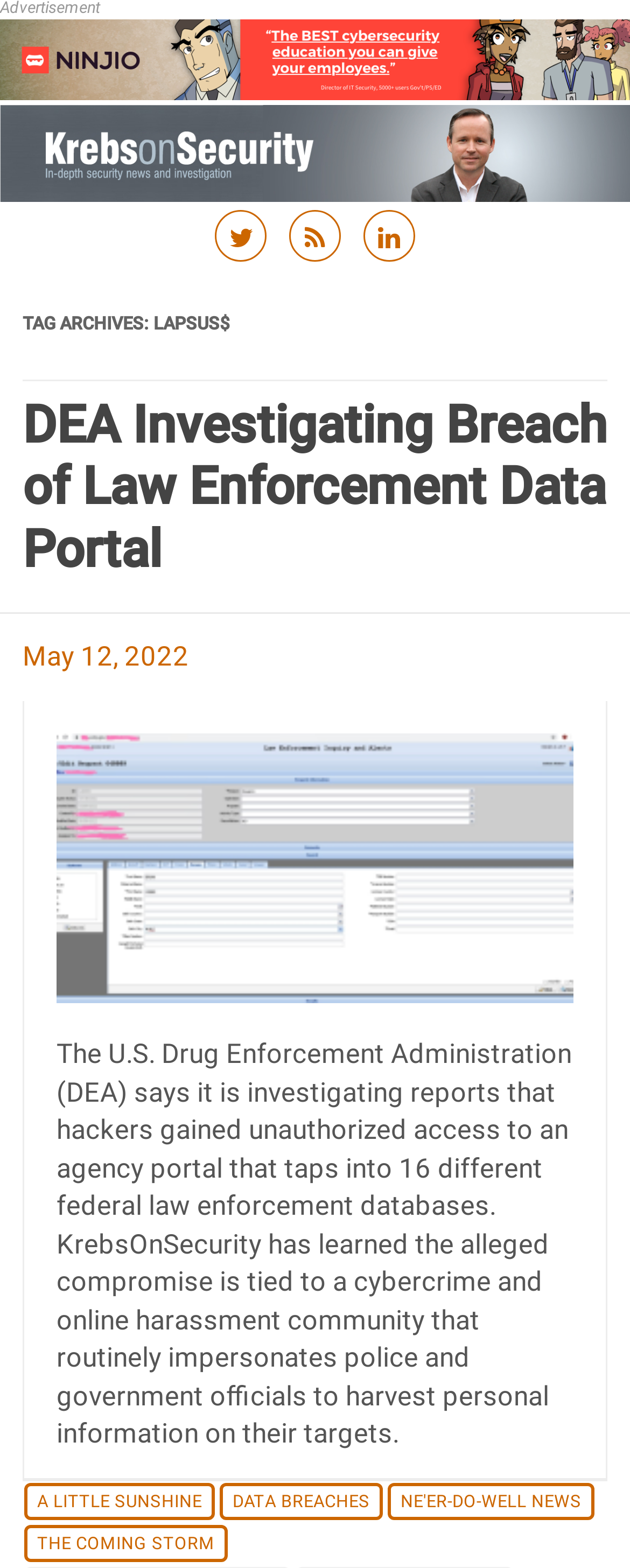What is the title of the current article?
Based on the screenshot, respond with a single word or phrase.

DEA Investigating Breach of Law Enforcement Data Portal